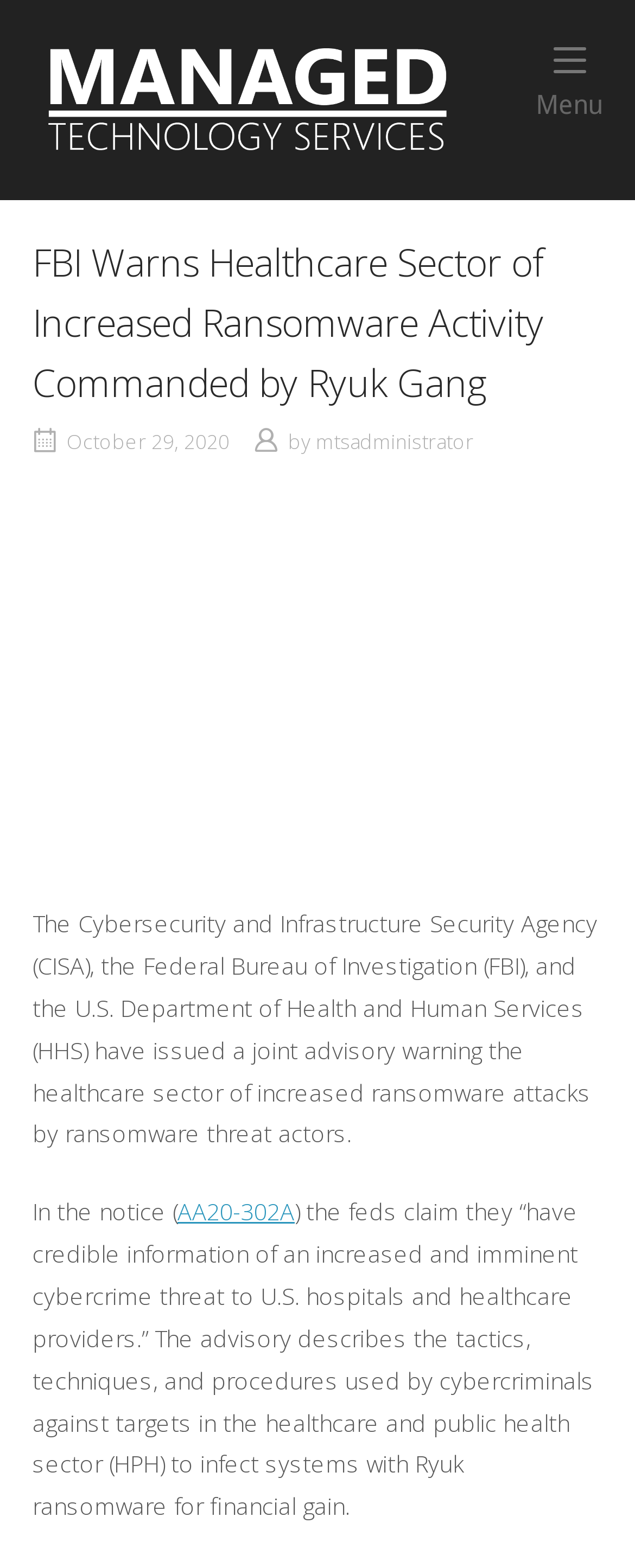What is the name of the ransomware mentioned?
Examine the webpage screenshot and provide an in-depth answer to the question.

I found the name of the ransomware by reading the main heading and the text describing the joint advisory, which mentions 'Ryuk ransomware'.